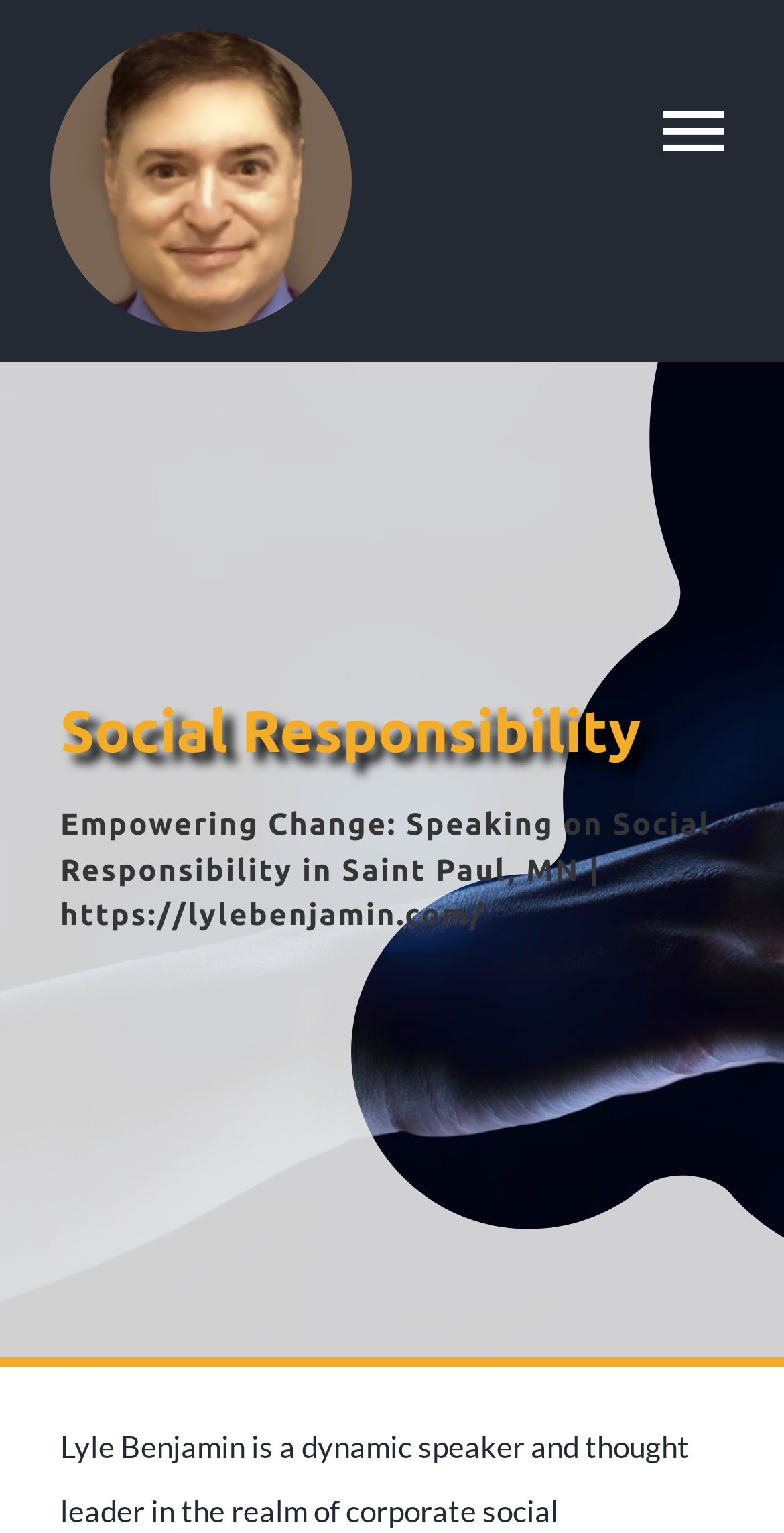Could you provide the bounding box coordinates for the portion of the screen to click to complete this instruction: "Visit the Contact page"?

[0.0, 0.237, 1.0, 0.336]